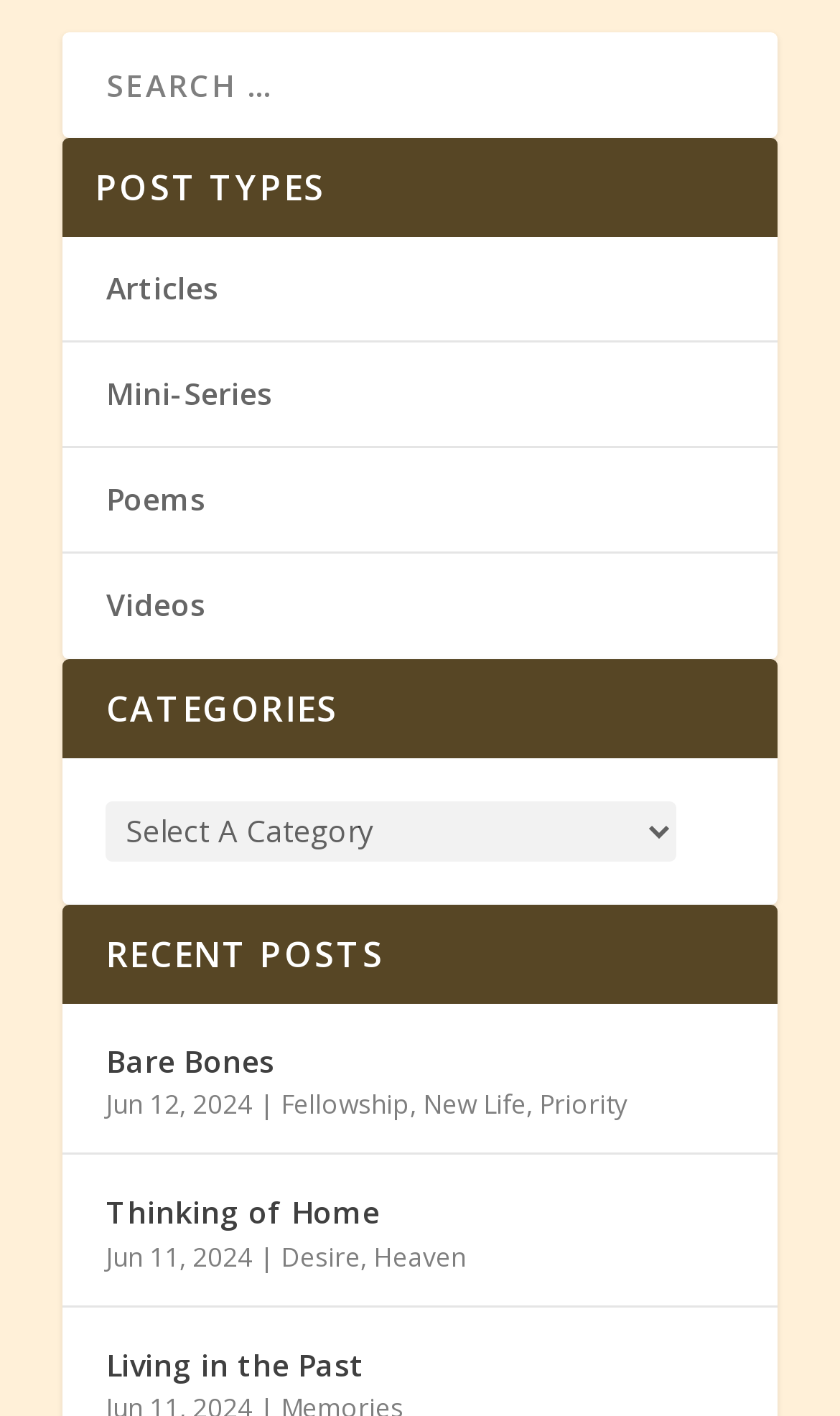What is the first post type?
Look at the screenshot and give a one-word or phrase answer.

Articles